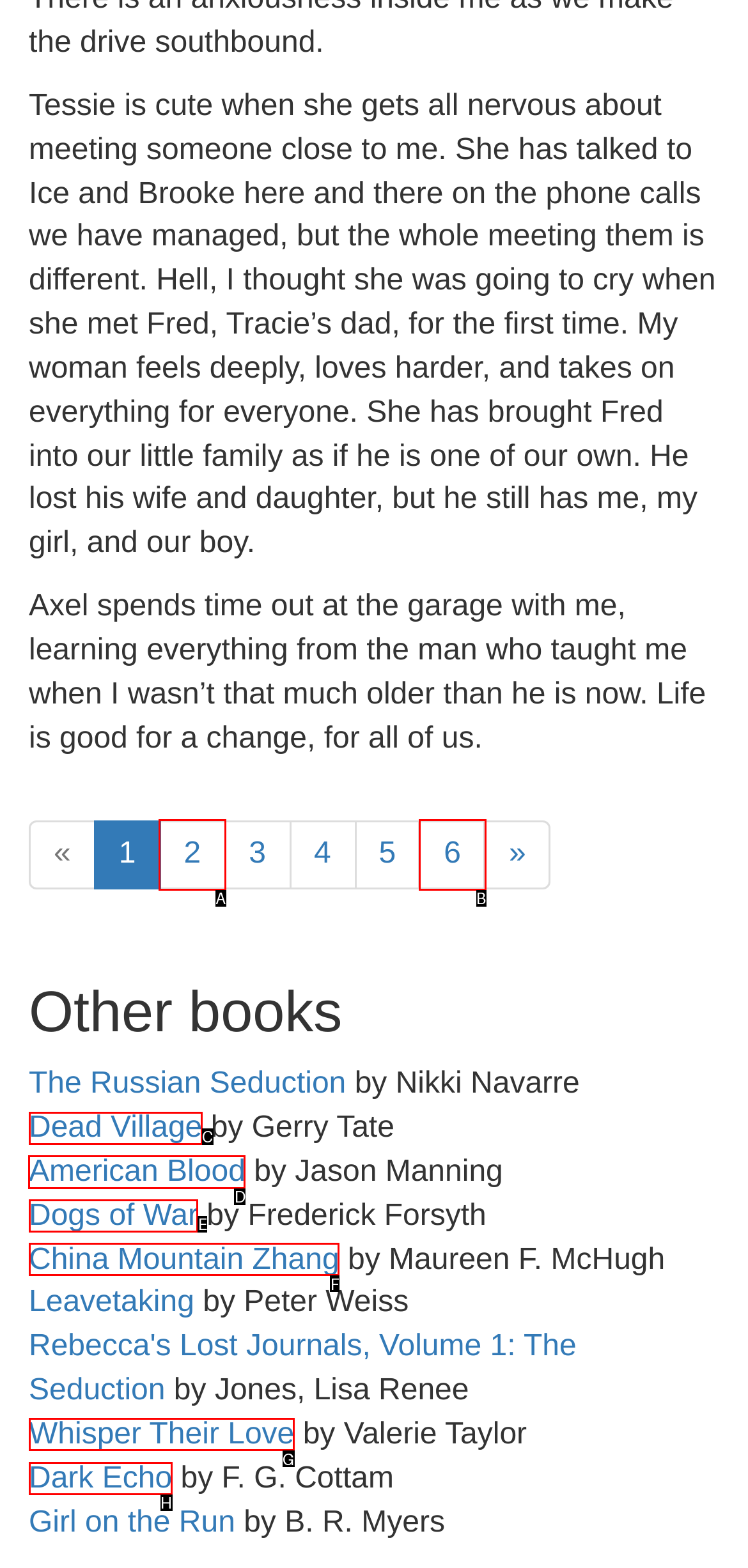Specify which element within the red bounding boxes should be clicked for this task: read other book 'American Blood' Respond with the letter of the correct option.

D